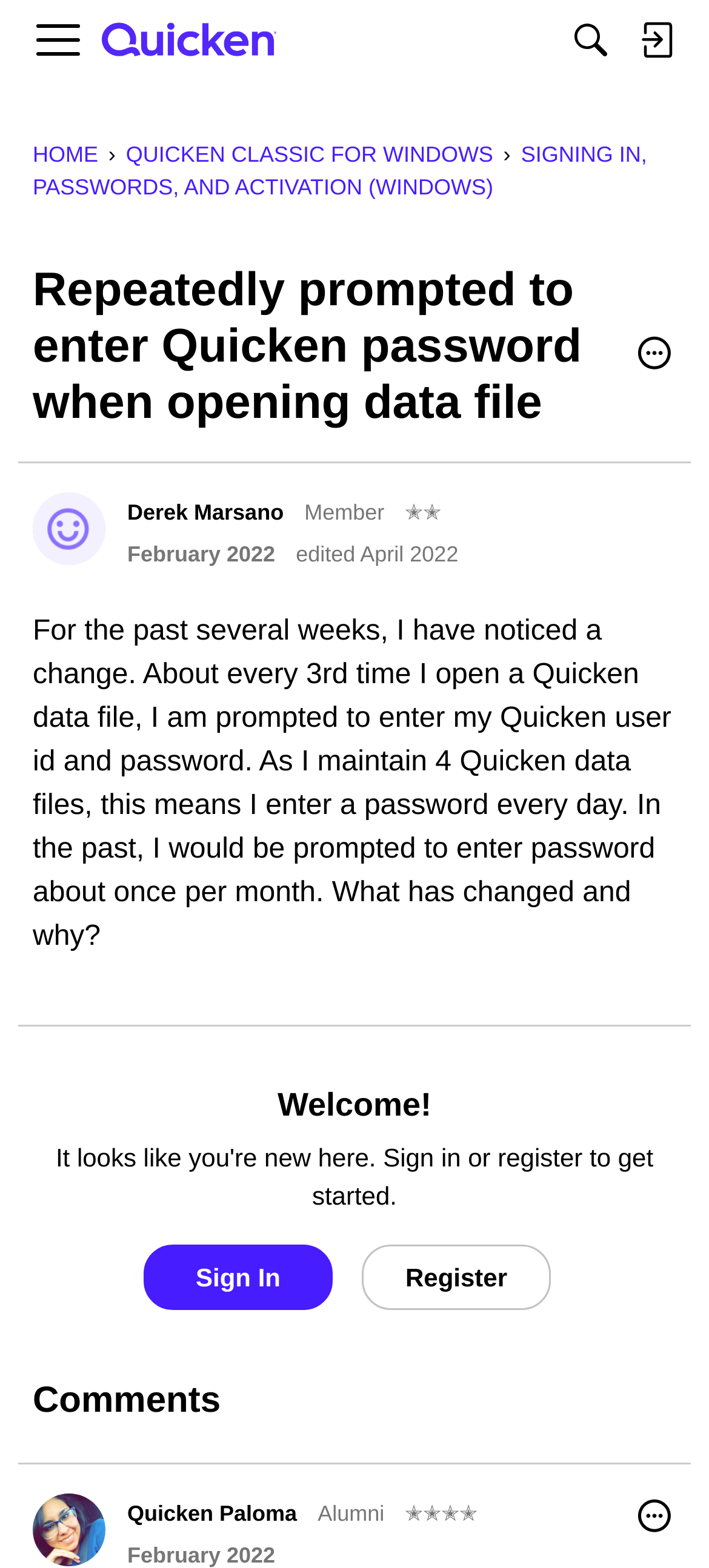Determine the bounding box coordinates for the UI element with the following description: "Register". The coordinates should be four float numbers between 0 and 1, represented as [left, top, right, bottom].

[0.51, 0.794, 0.777, 0.836]